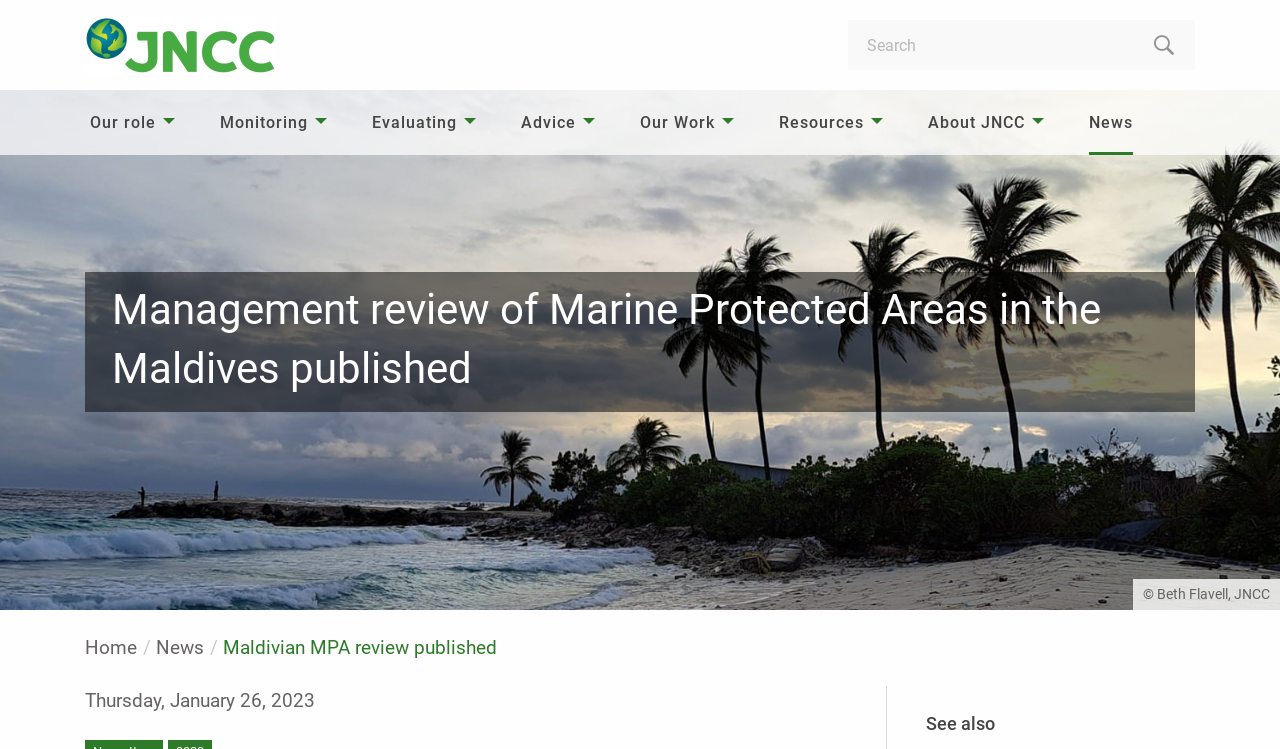Please determine the bounding box coordinates of the area that needs to be clicked to complete this task: 'View News page'. The coordinates must be four float numbers between 0 and 1, formatted as [left, top, right, bottom].

[0.851, 0.12, 0.885, 0.207]